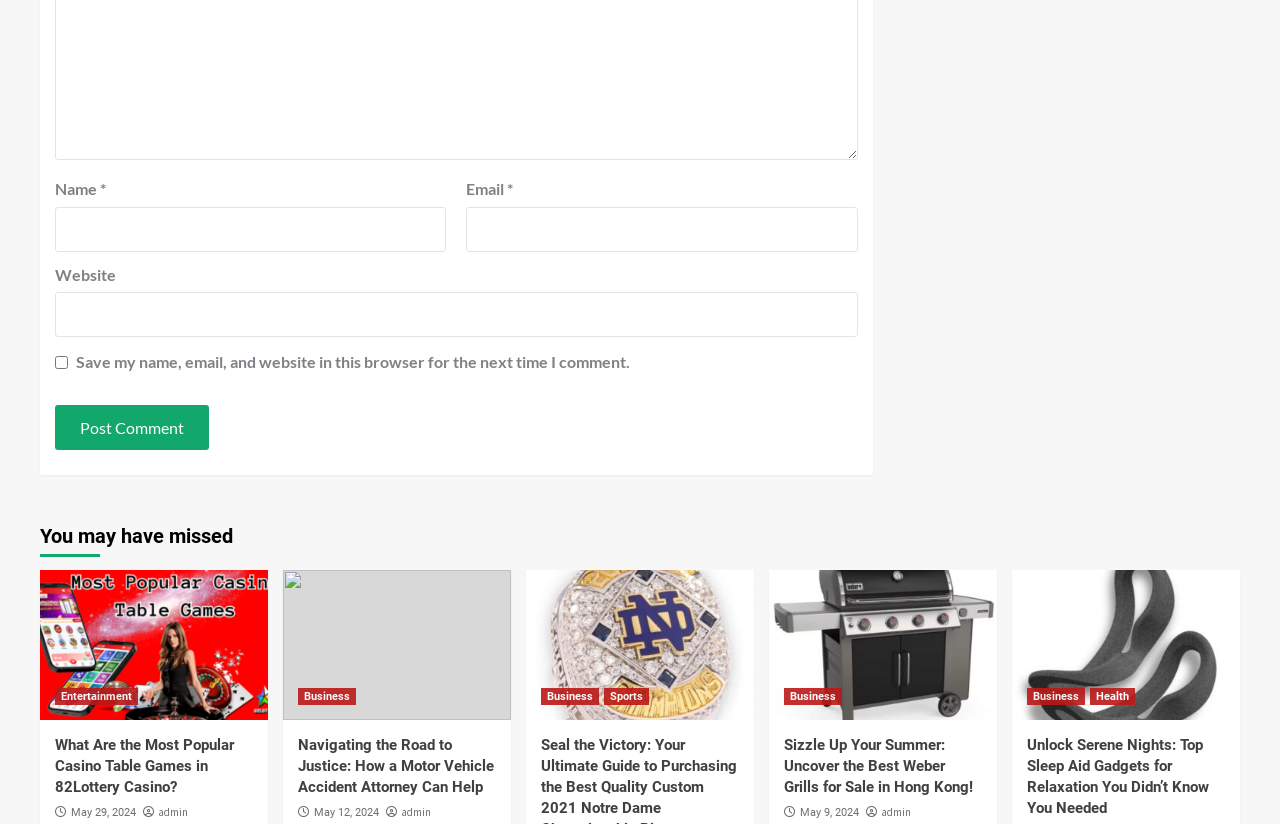Identify the bounding box coordinates for the region to click in order to carry out this instruction: "Click the 'Post Comment' button". Provide the coordinates using four float numbers between 0 and 1, formatted as [left, top, right, bottom].

[0.043, 0.492, 0.163, 0.546]